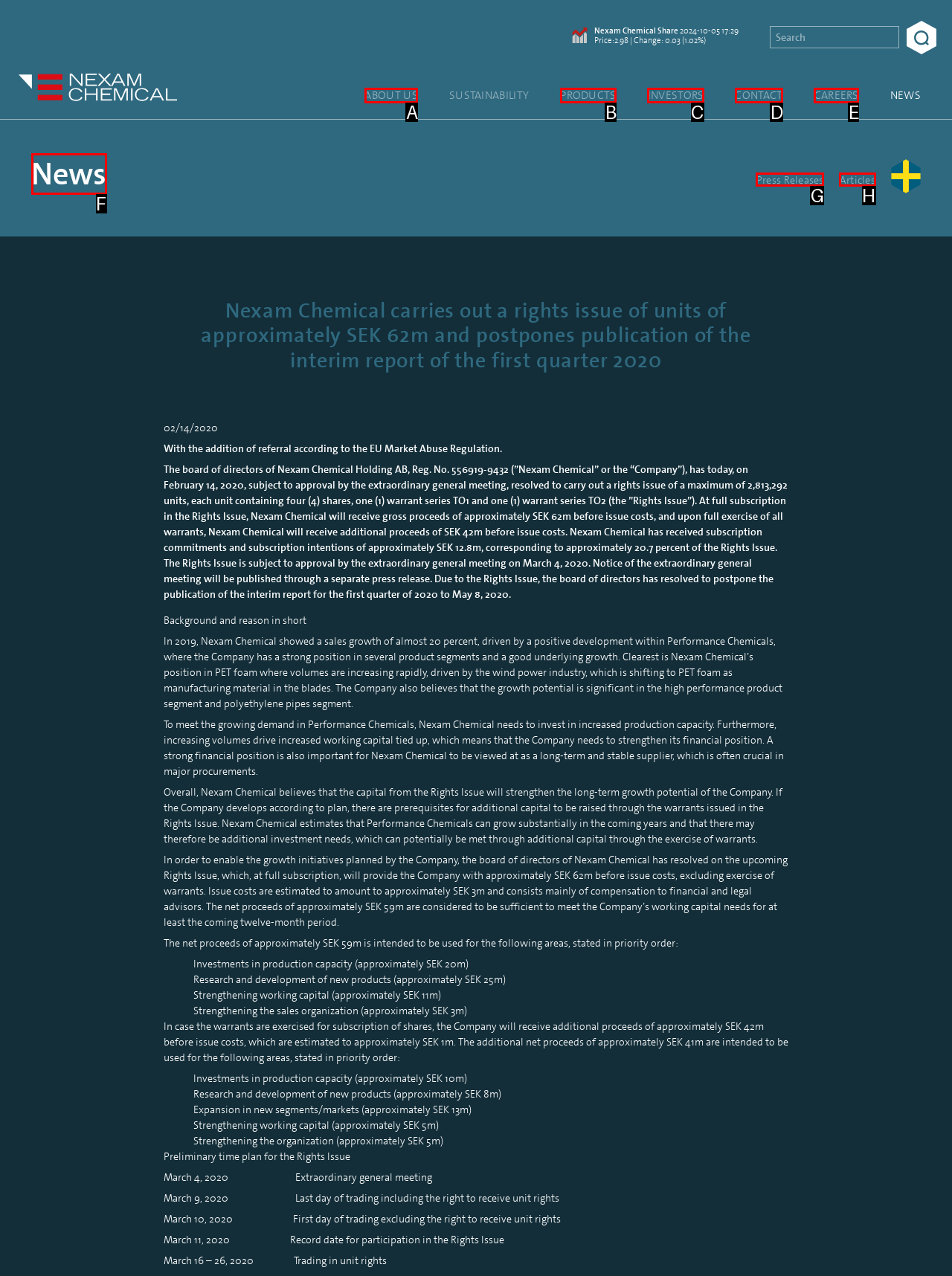Match the description: Contact to the correct HTML element. Provide the letter of your choice from the given options.

None